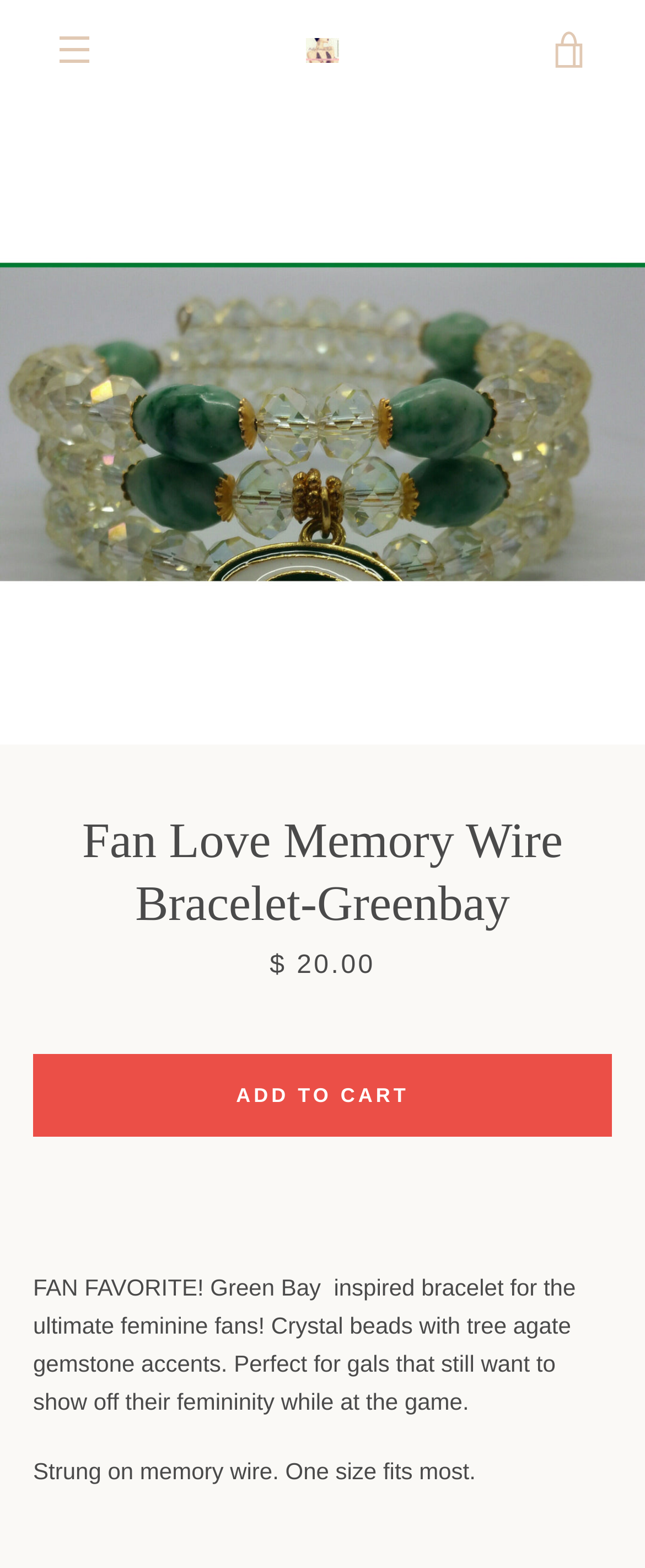What is the name of the product?
By examining the image, provide a one-word or phrase answer.

Fan Love Memory Wire Bracelet-Greenbay